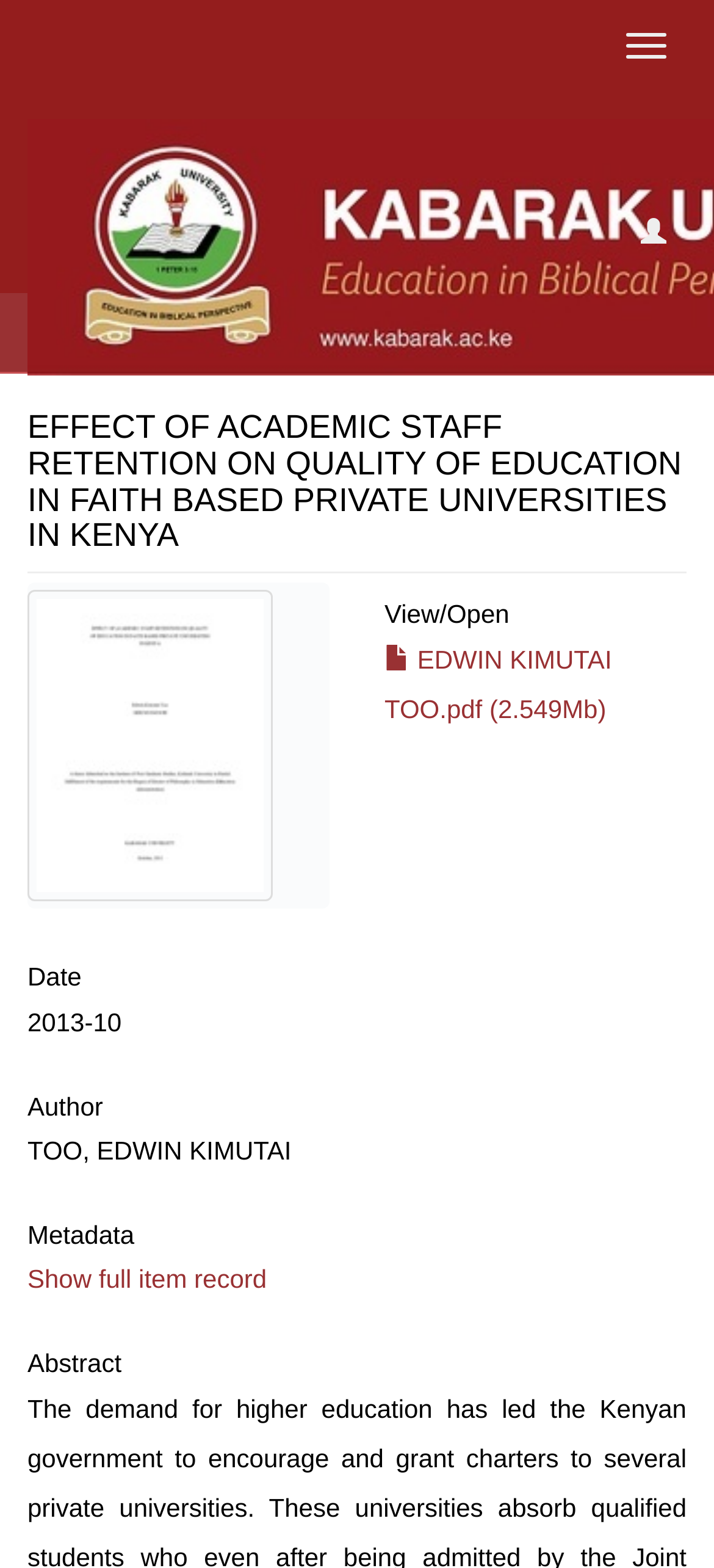What is the purpose of the button with the text 'Toggle navigation'?
Using the image, give a concise answer in the form of a single word or short phrase.

To toggle navigation